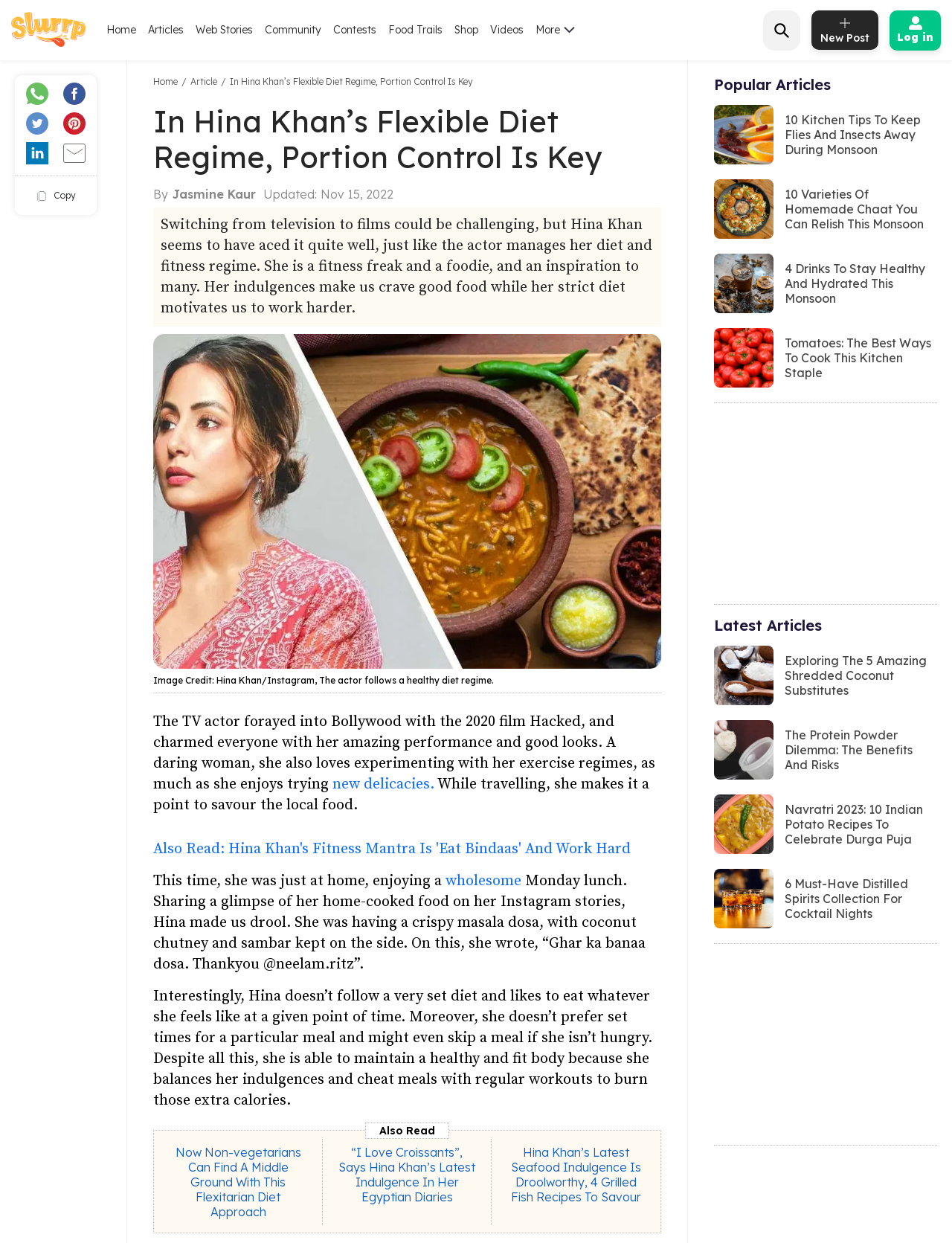Please identify the coordinates of the bounding box for the clickable region that will accomplish this instruction: "Click on the 'New Post' button".

[0.862, 0.025, 0.913, 0.036]